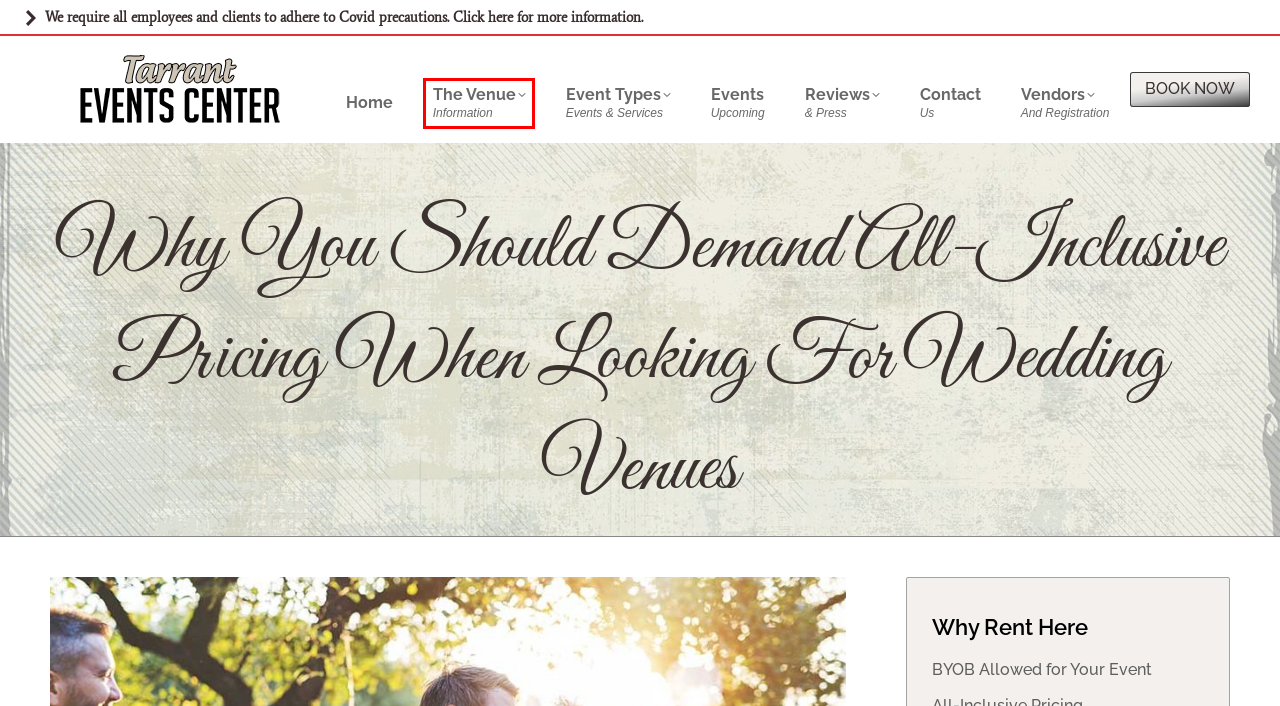Given a screenshot of a webpage with a red rectangle bounding box around a UI element, select the best matching webpage description for the new webpage that appears after clicking the highlighted element. The candidate descriptions are:
A. Contact Tarrant Events Center | Tarrant Events Center
B. The Event Center | Tarrant Events Center
C. Vendors | Tarrant Events Center
D. BYOB Allowed For Your Event | Tarrant Events Center
E. COVID 19 | Tarrant Events Center
F. Tarrant Events Center Reviews | Tarrant Events Center
G. Booking Request | Tarrant Events Center
H. Tarrant Events Center

B